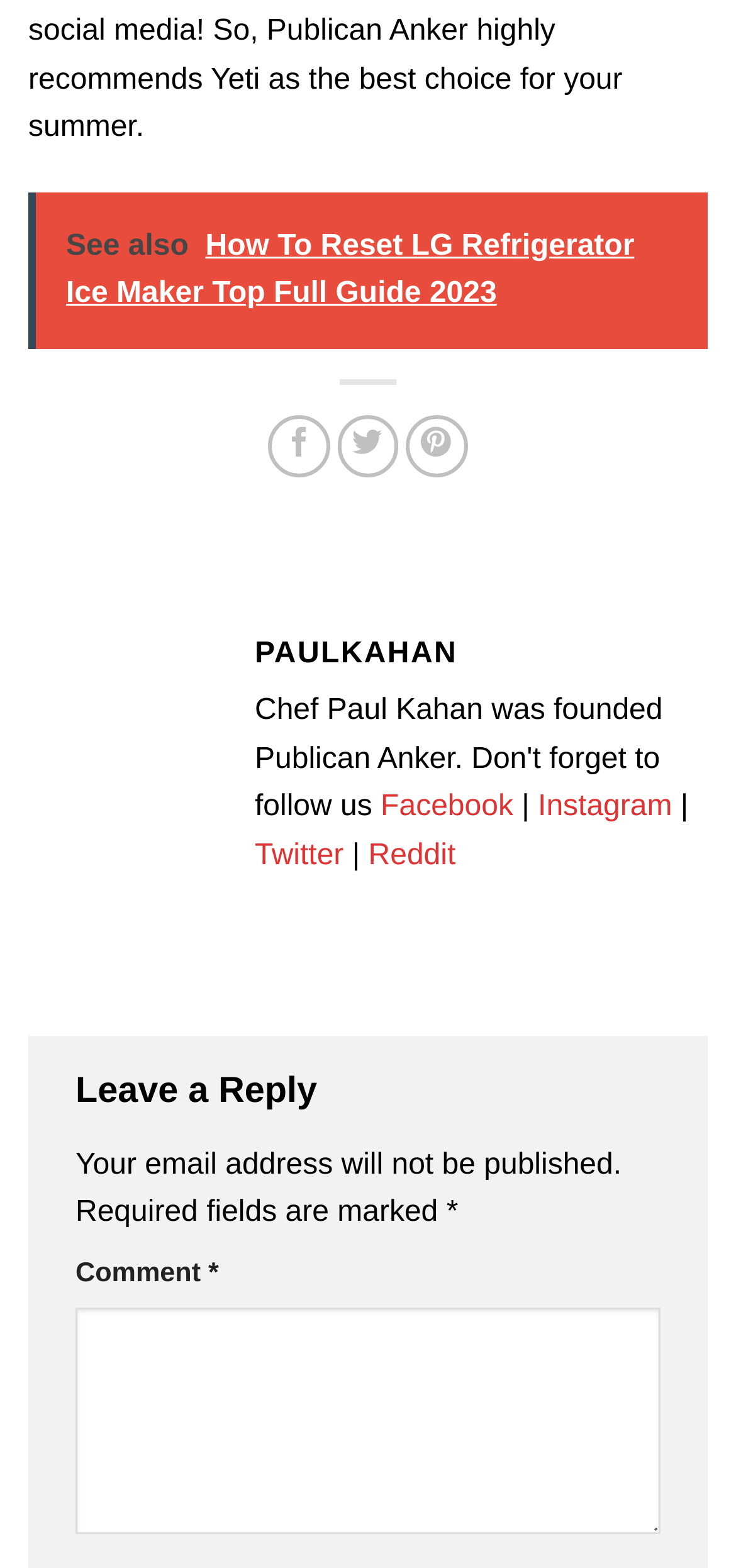Identify the bounding box coordinates of the area you need to click to perform the following instruction: "Share on Facebook".

[0.365, 0.265, 0.45, 0.304]